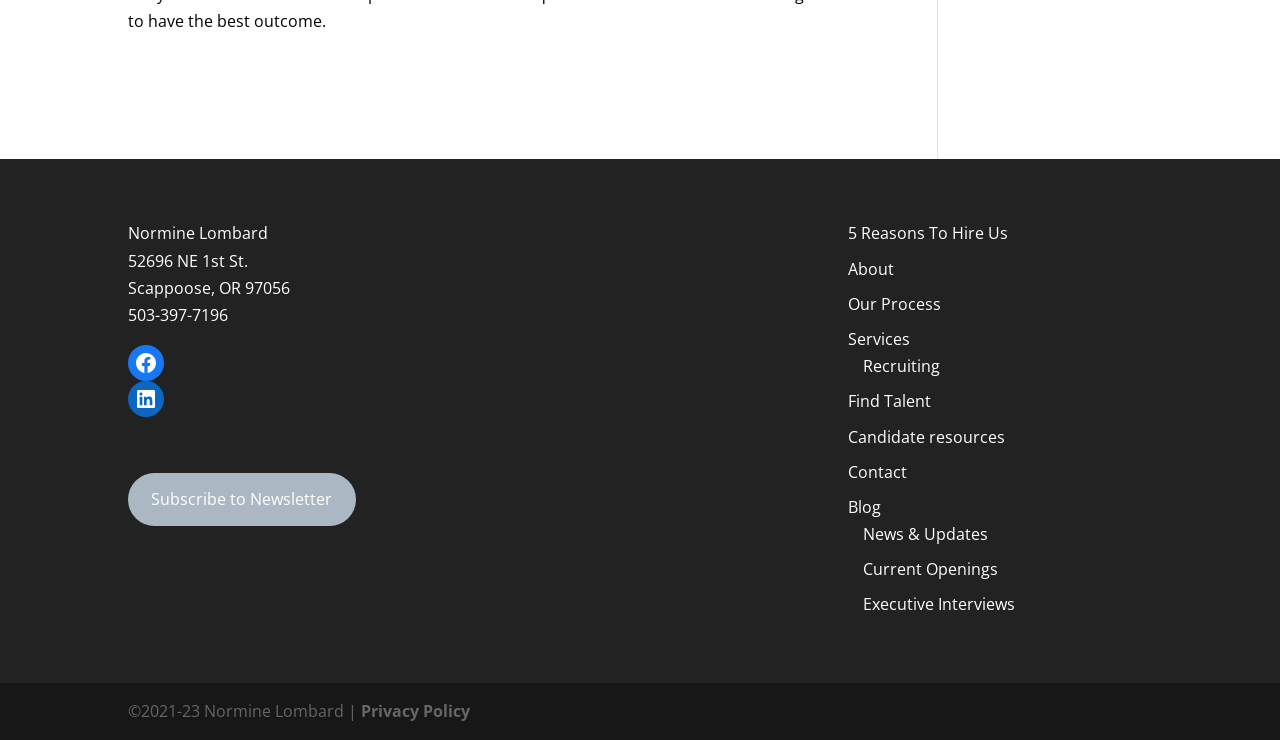What is the phone number on the webpage? Using the information from the screenshot, answer with a single word or phrase.

503-397-7196